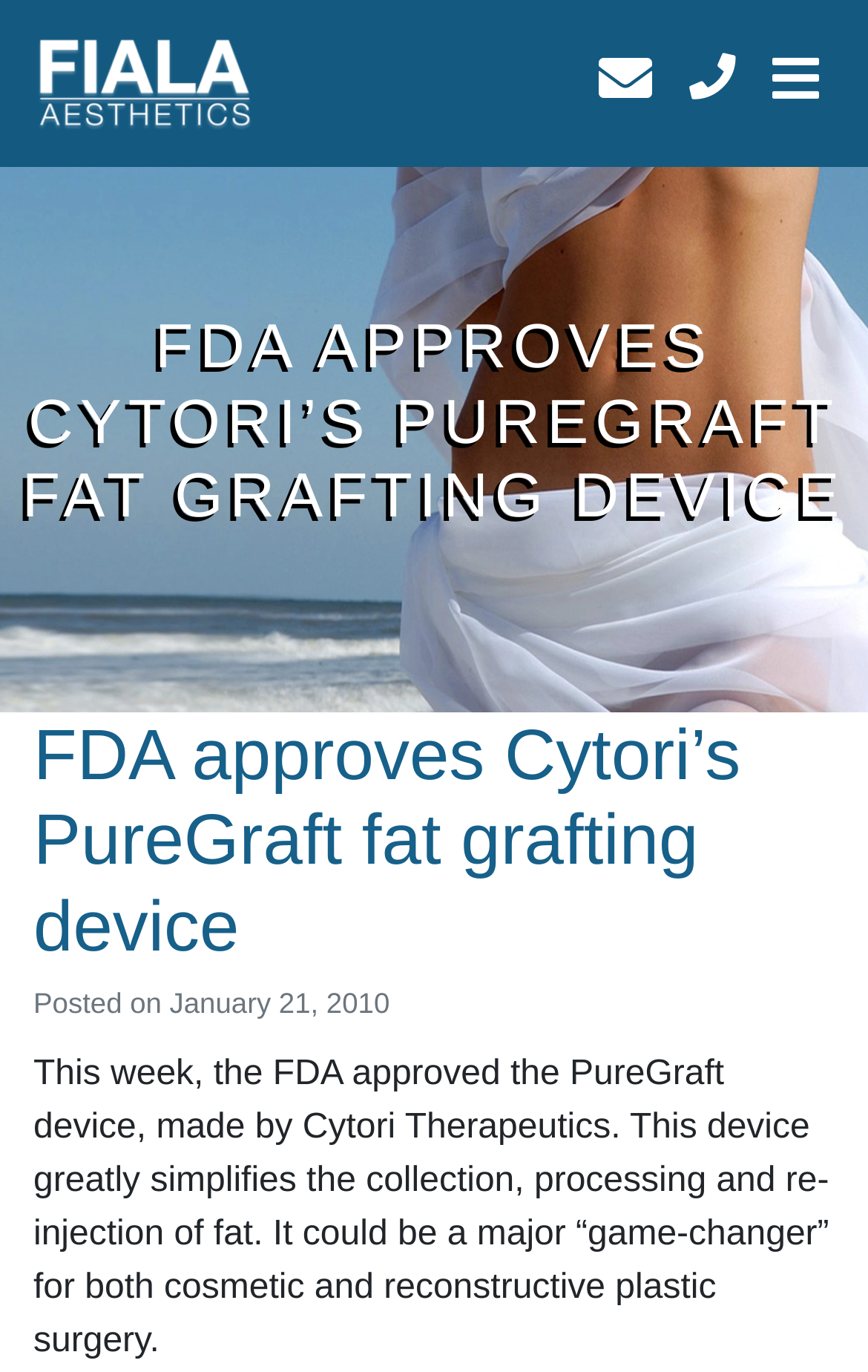Please provide a brief answer to the question using only one word or phrase: 
What is the name of the device approved by the FDA?

PureGraft